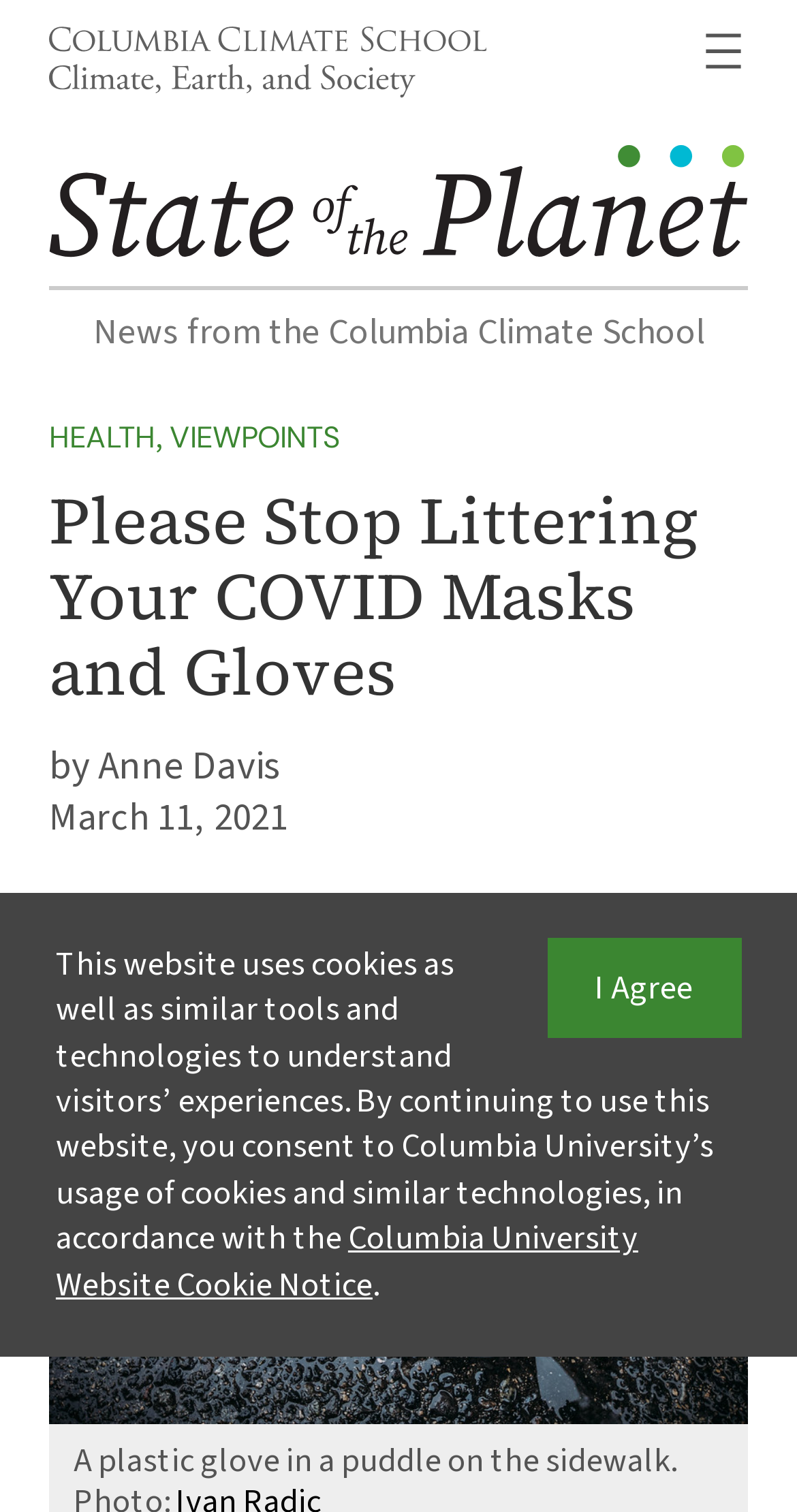Your task is to extract the text of the main heading from the webpage.

Please Stop Littering Your COVID Masks and Gloves